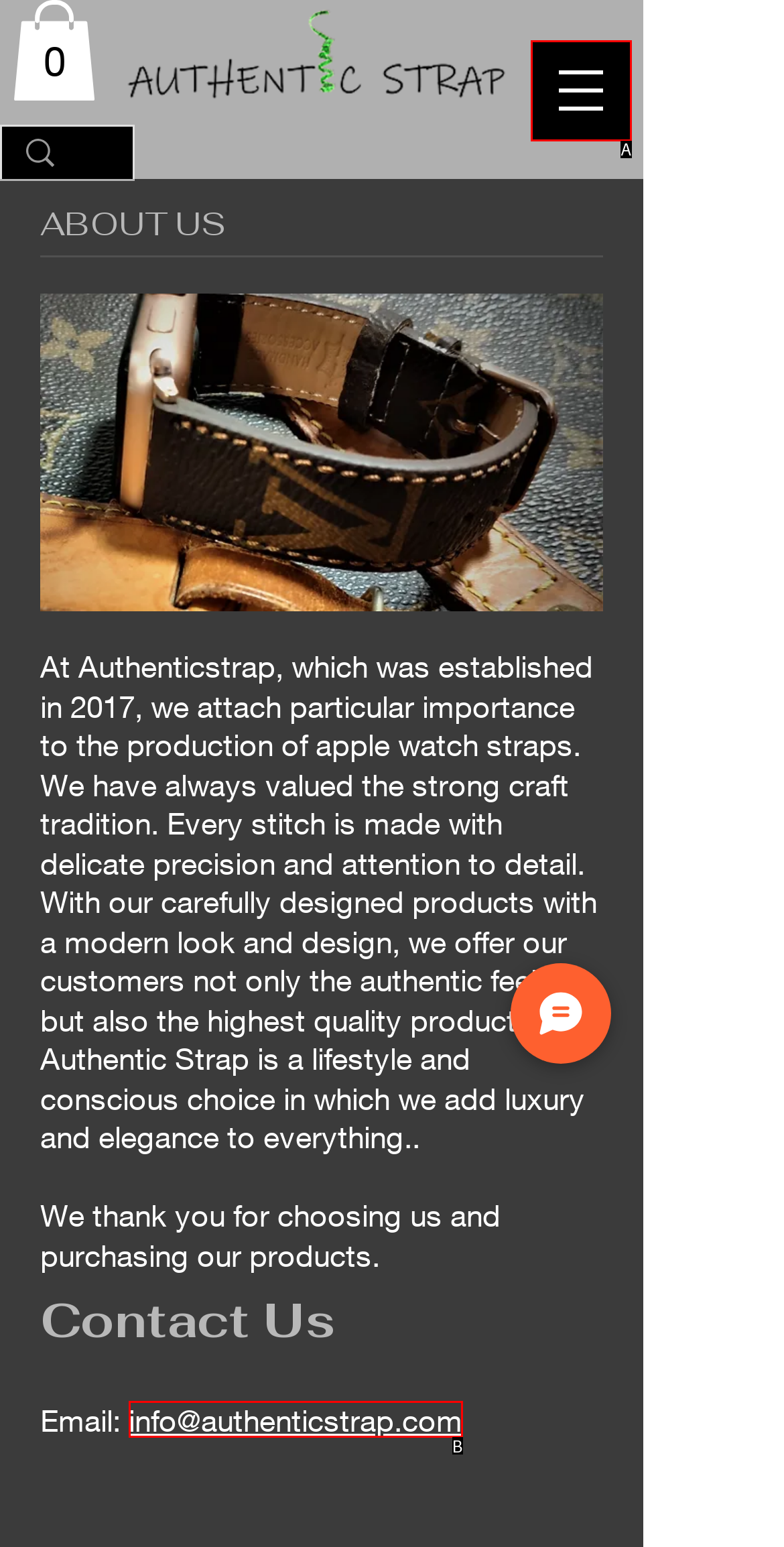From the options provided, determine which HTML element best fits the description: aria-label="Search". Answer with the correct letter.

None